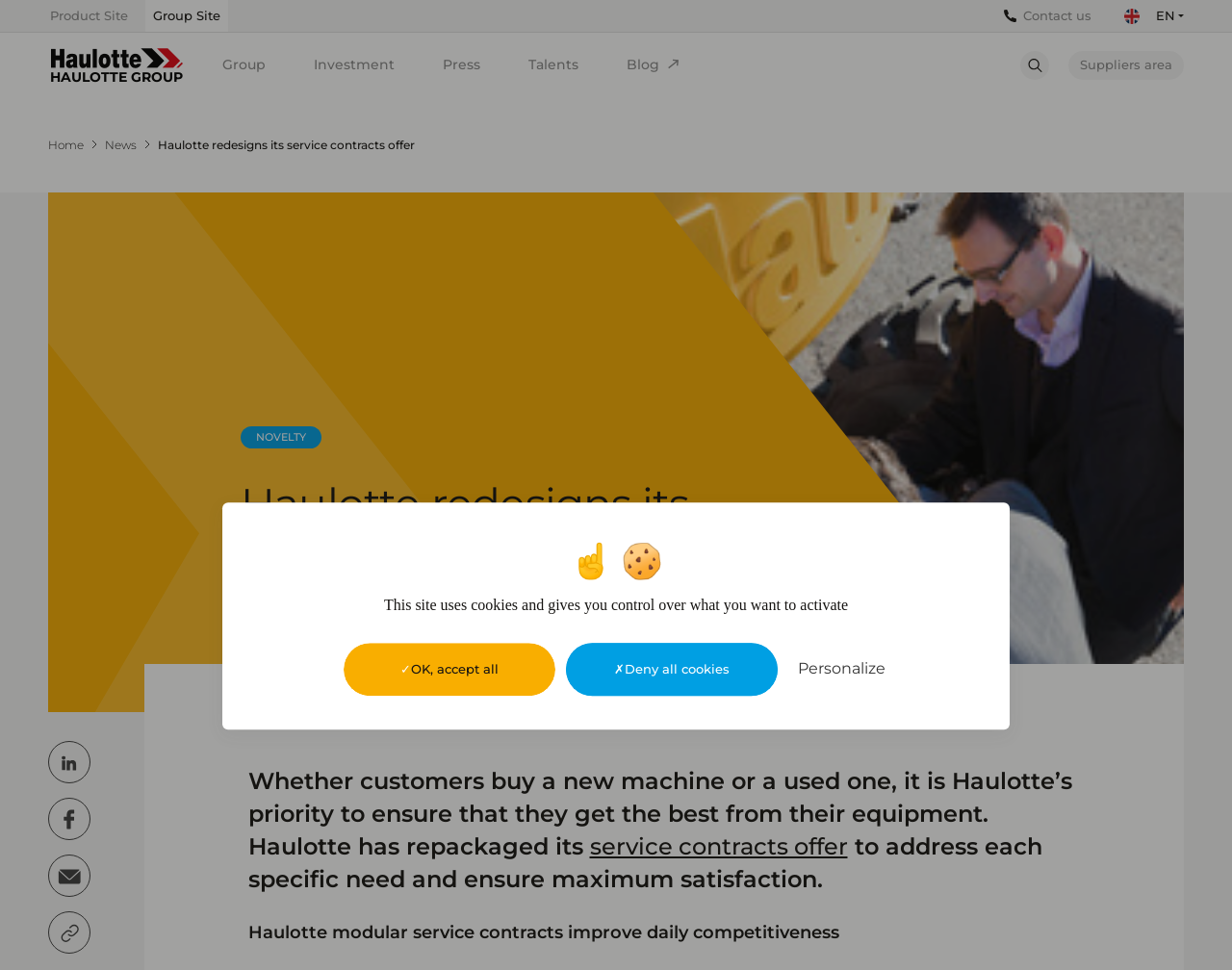Could you indicate the bounding box coordinates of the region to click in order to complete this instruction: "Click the Boom lift manufacturer link".

[0.039, 0.045, 0.148, 0.07]